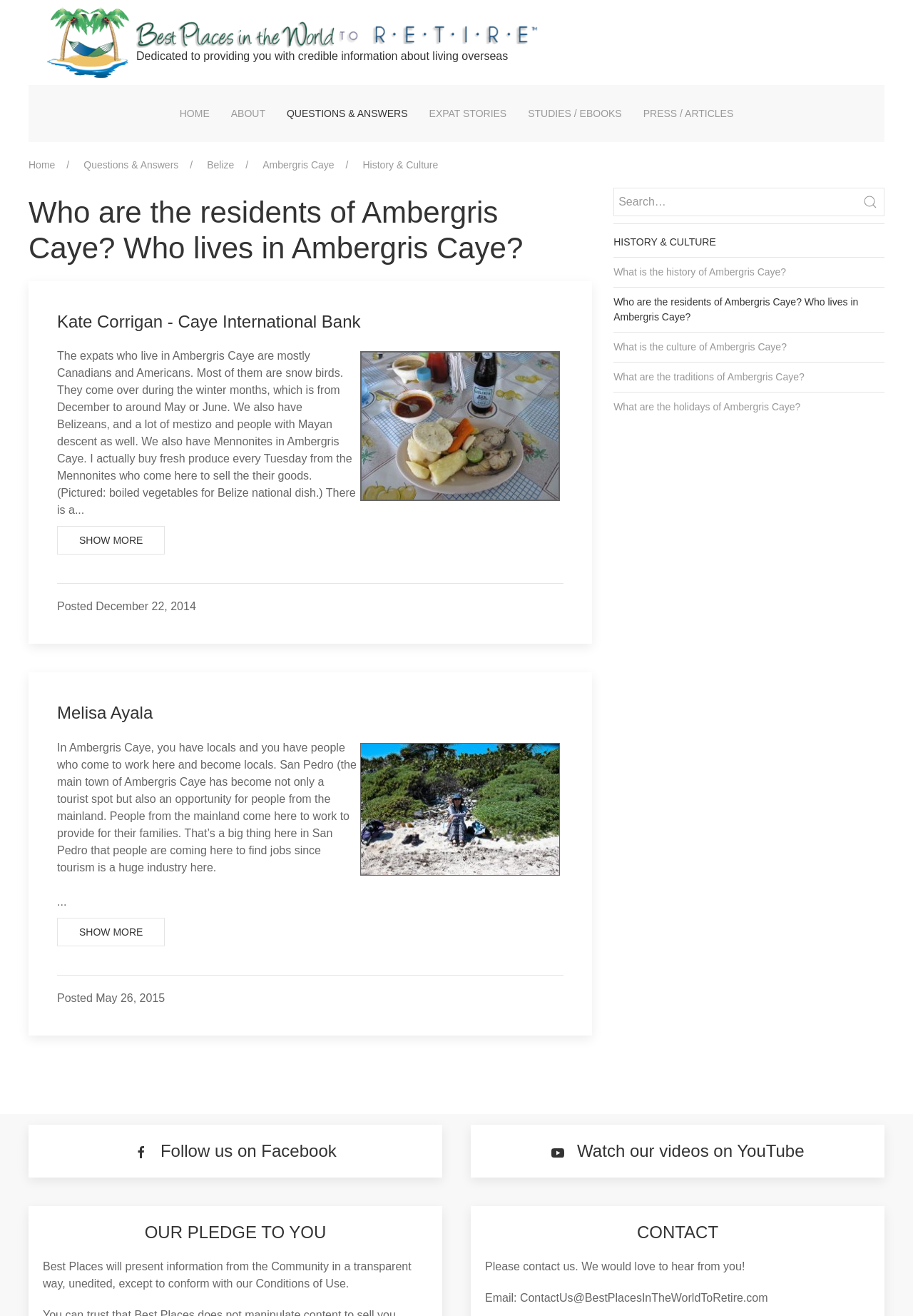Give a concise answer of one word or phrase to the question: 
What is the national dish of Belize?

Boil Up